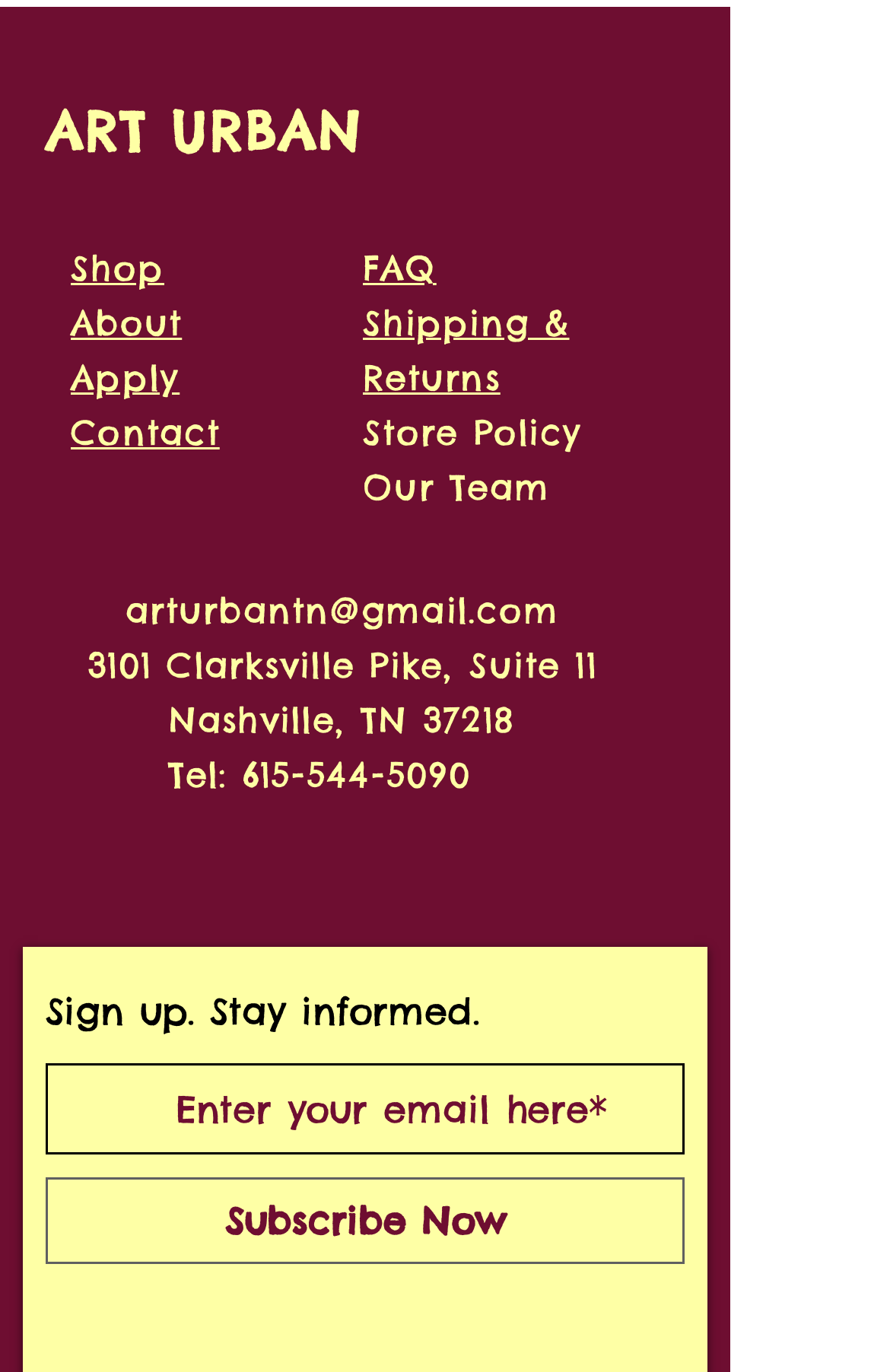Please locate the bounding box coordinates for the element that should be clicked to achieve the following instruction: "Go to Shop". Ensure the coordinates are given as four float numbers between 0 and 1, i.e., [left, top, right, bottom].

[0.079, 0.179, 0.185, 0.211]